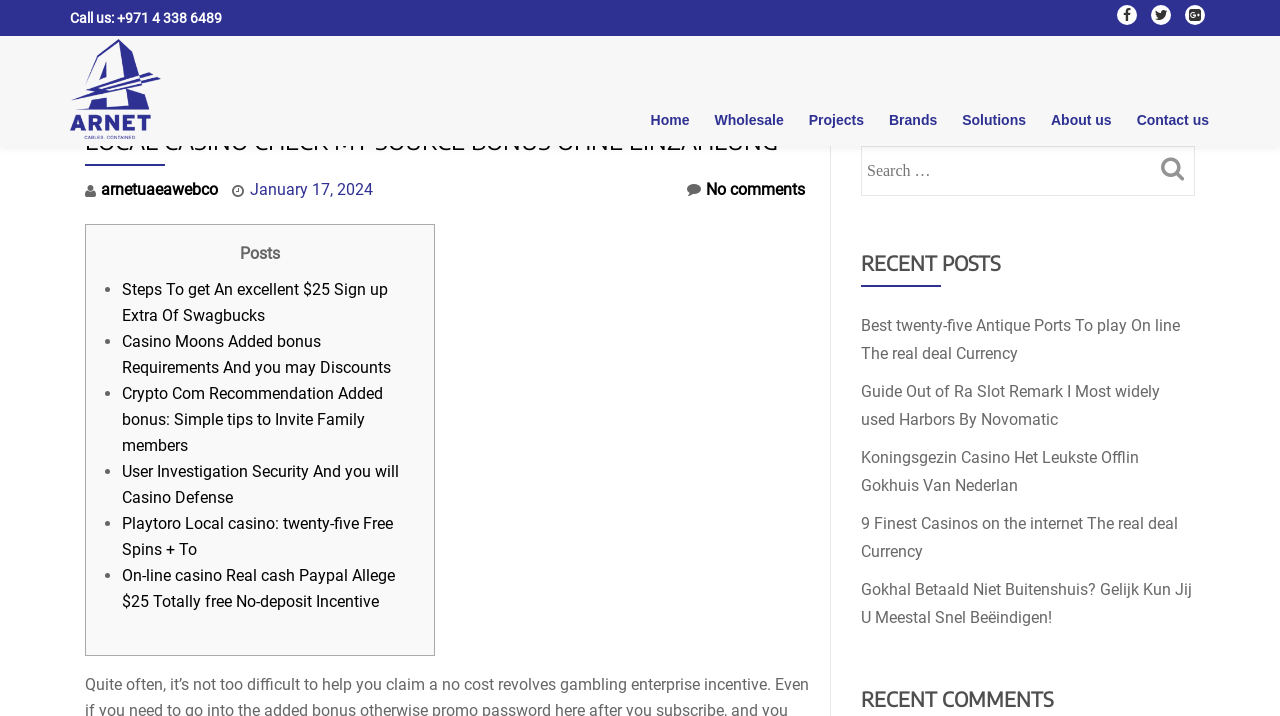What is the phone number to call?
Please use the image to deliver a detailed and complete answer.

I found the phone number by looking at the 'Call us:' text and the corresponding link next to it, which is '+971 4 338 6489'.